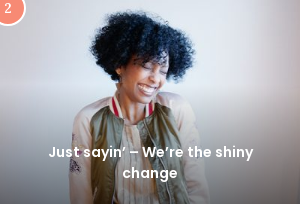What type of jacket is the woman wearing?
Based on the screenshot, give a detailed explanation to answer the question.

The woman is wearing a stylish bomber jacket adorned with colorful details, exemplifying a modern and chic fashion sense that resonates with modern fashion trends.